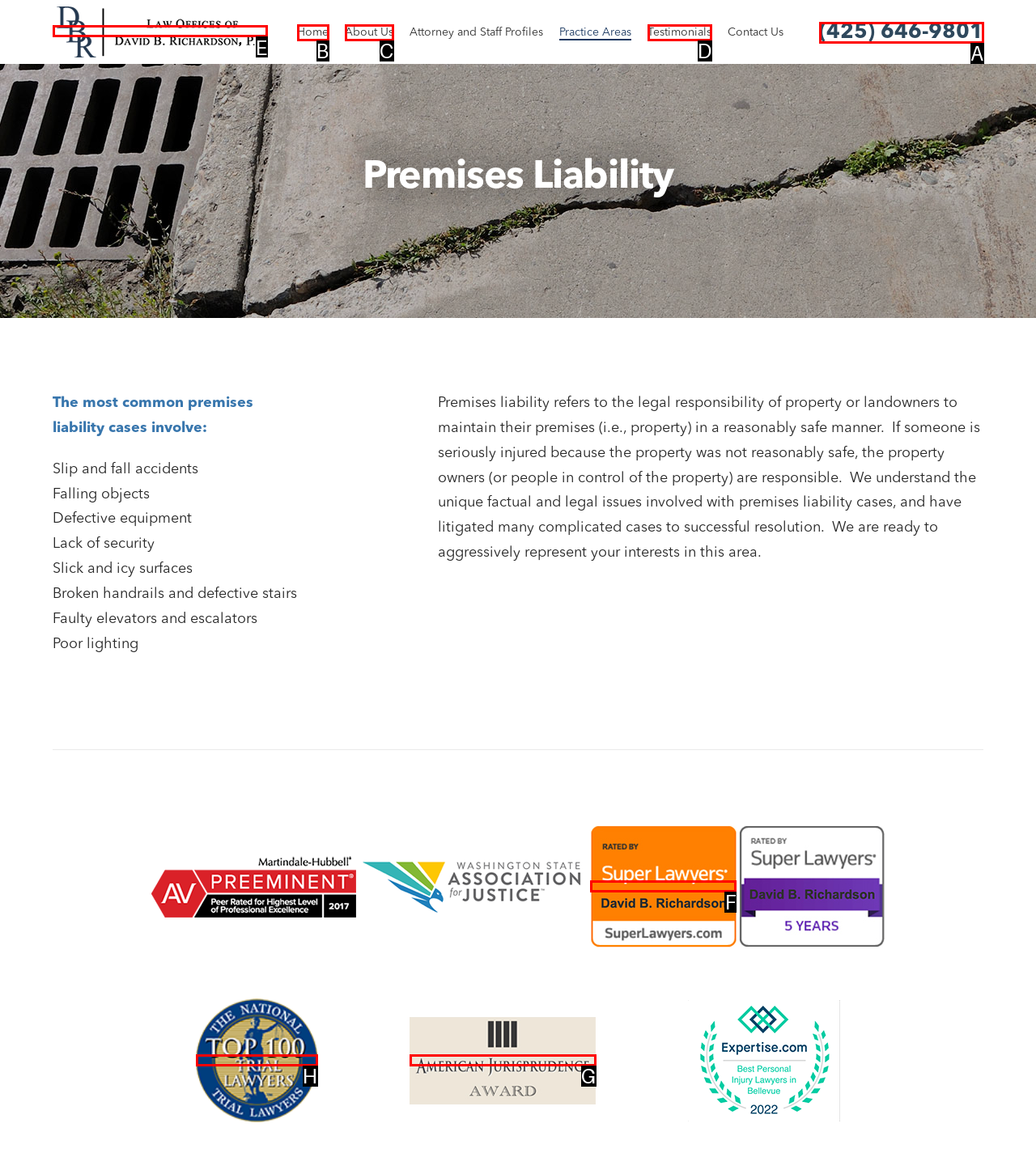Point out the HTML element I should click to achieve the following task: Click the 'Site Logo' link Provide the letter of the selected option from the choices.

E